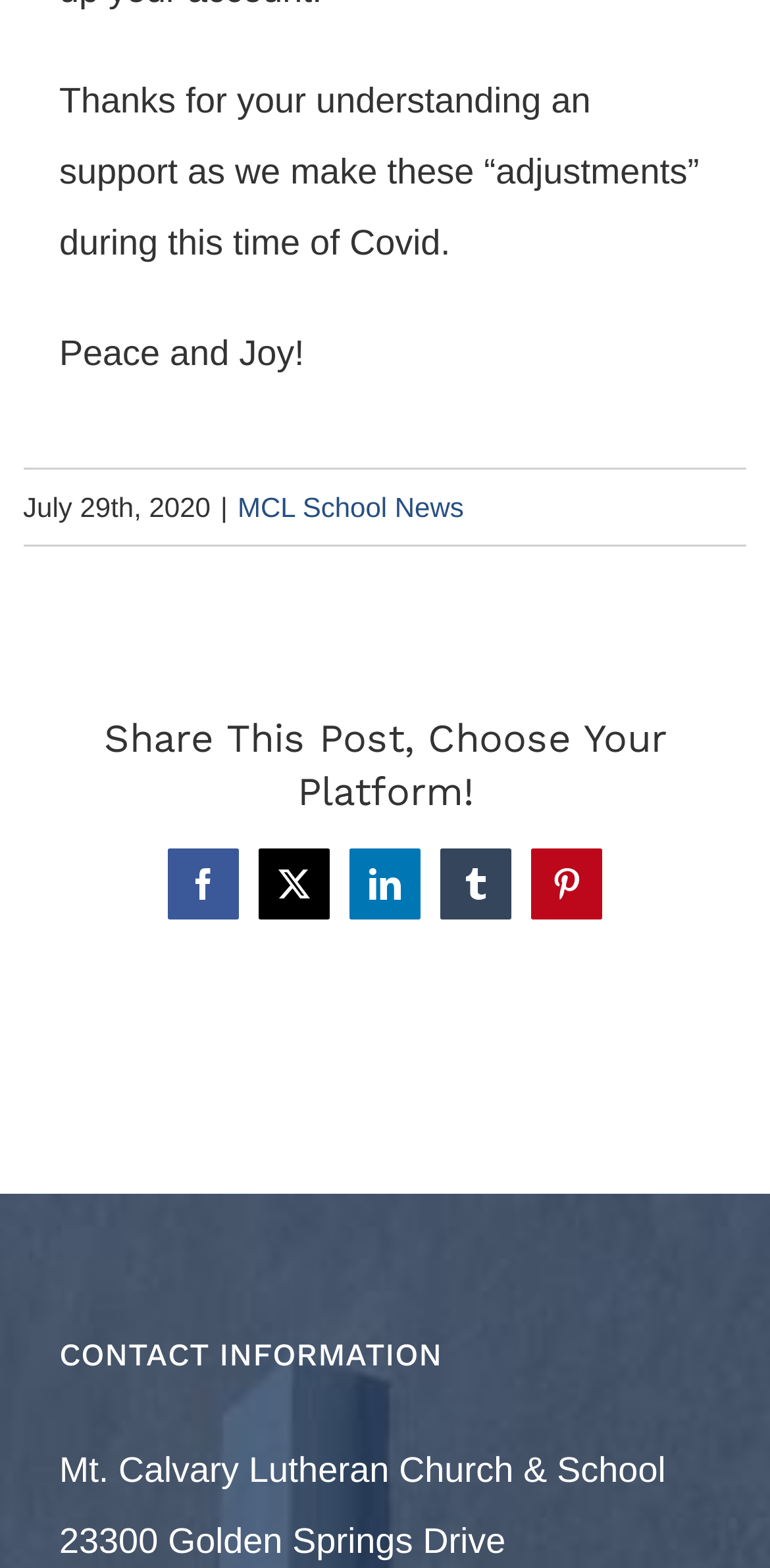What social media platforms are available for sharing?
Using the information from the image, give a concise answer in one word or a short phrase.

Facebook, LinkedIn, Tumblr, Pinterest